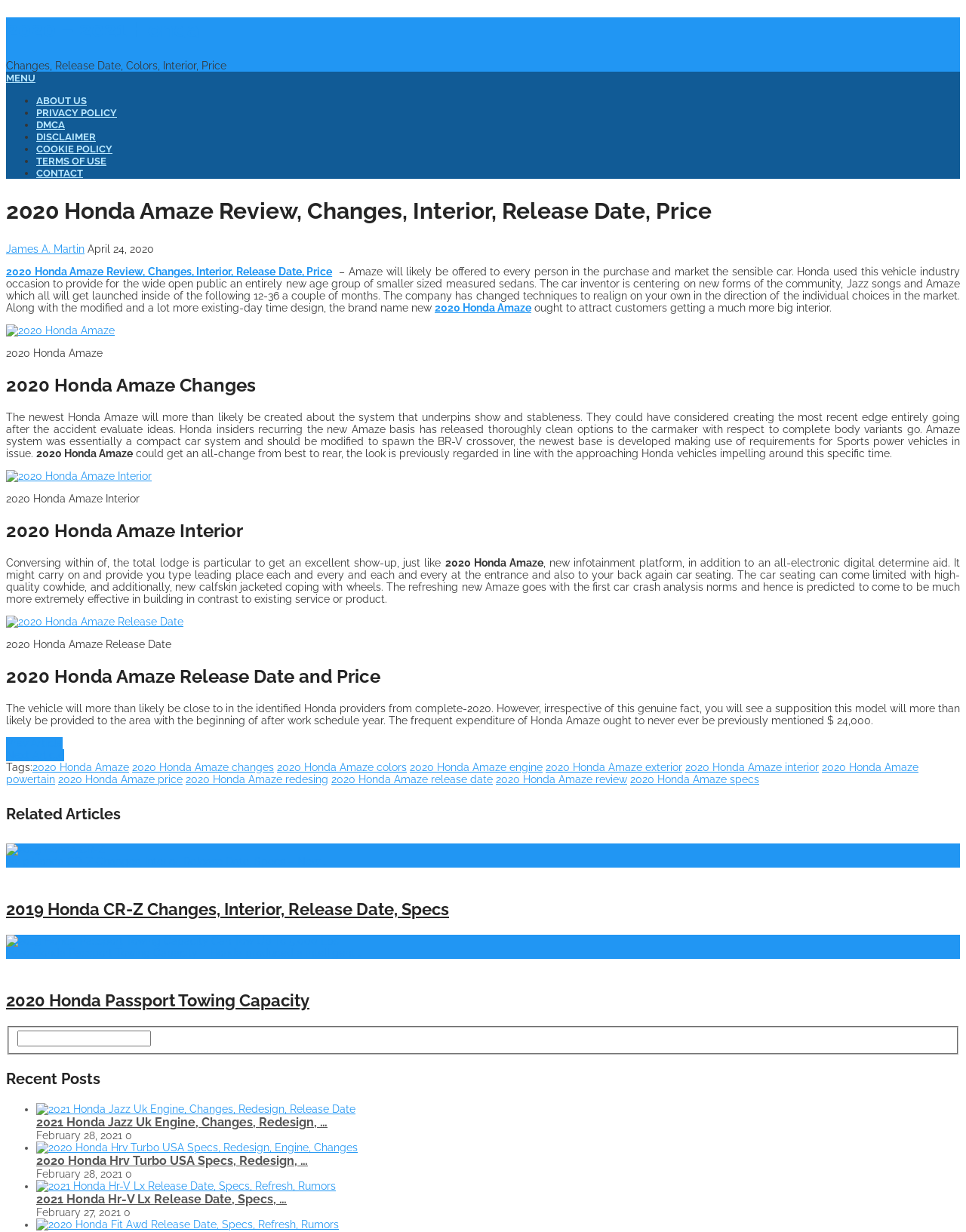Please determine the bounding box coordinates of the element to click on in order to accomplish the following task: "Search for something". Ensure the coordinates are four float numbers ranging from 0 to 1, i.e., [left, top, right, bottom].

None